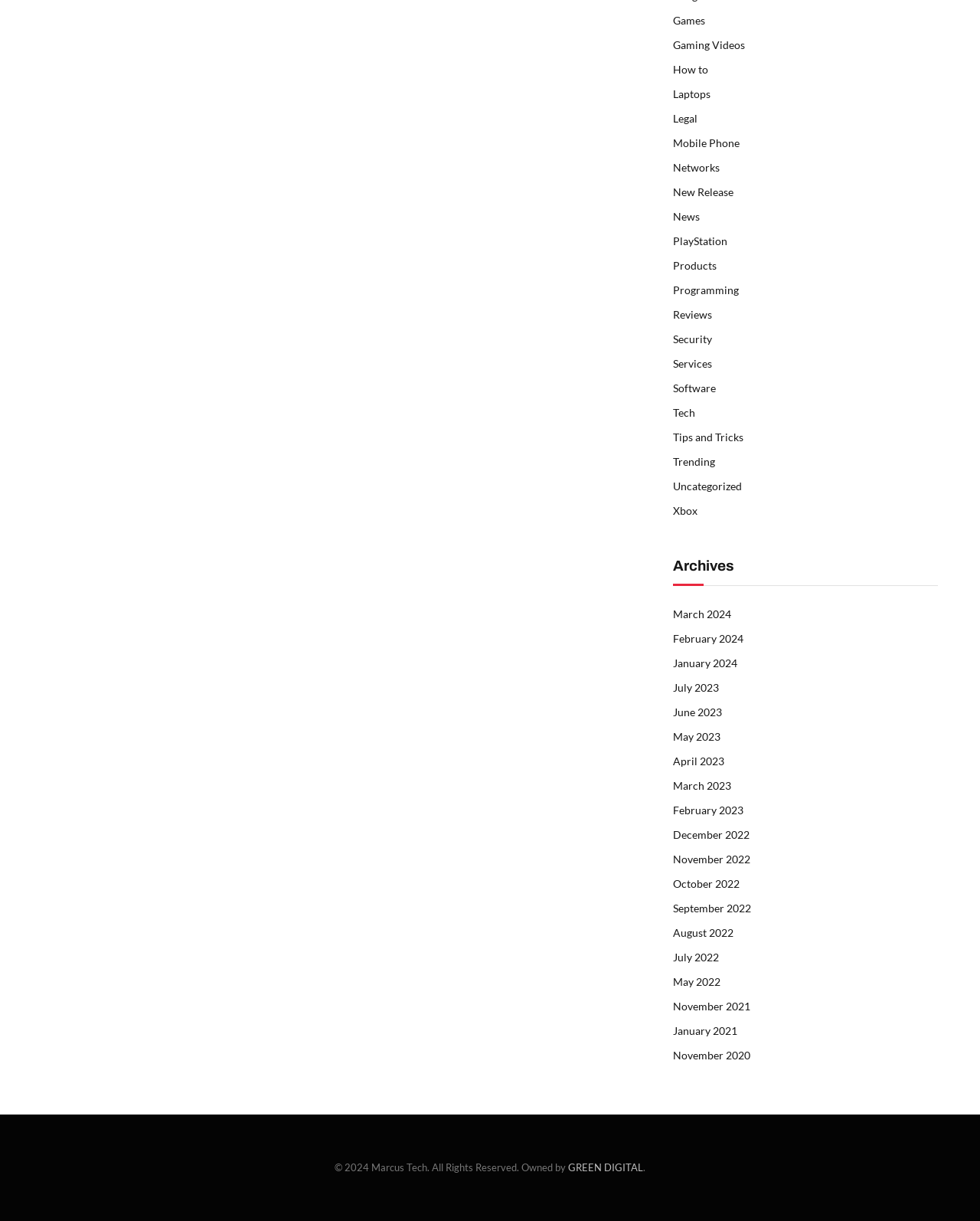Locate the bounding box coordinates of the clickable region to complete the following instruction: "Click on Games."

[0.687, 0.01, 0.72, 0.023]